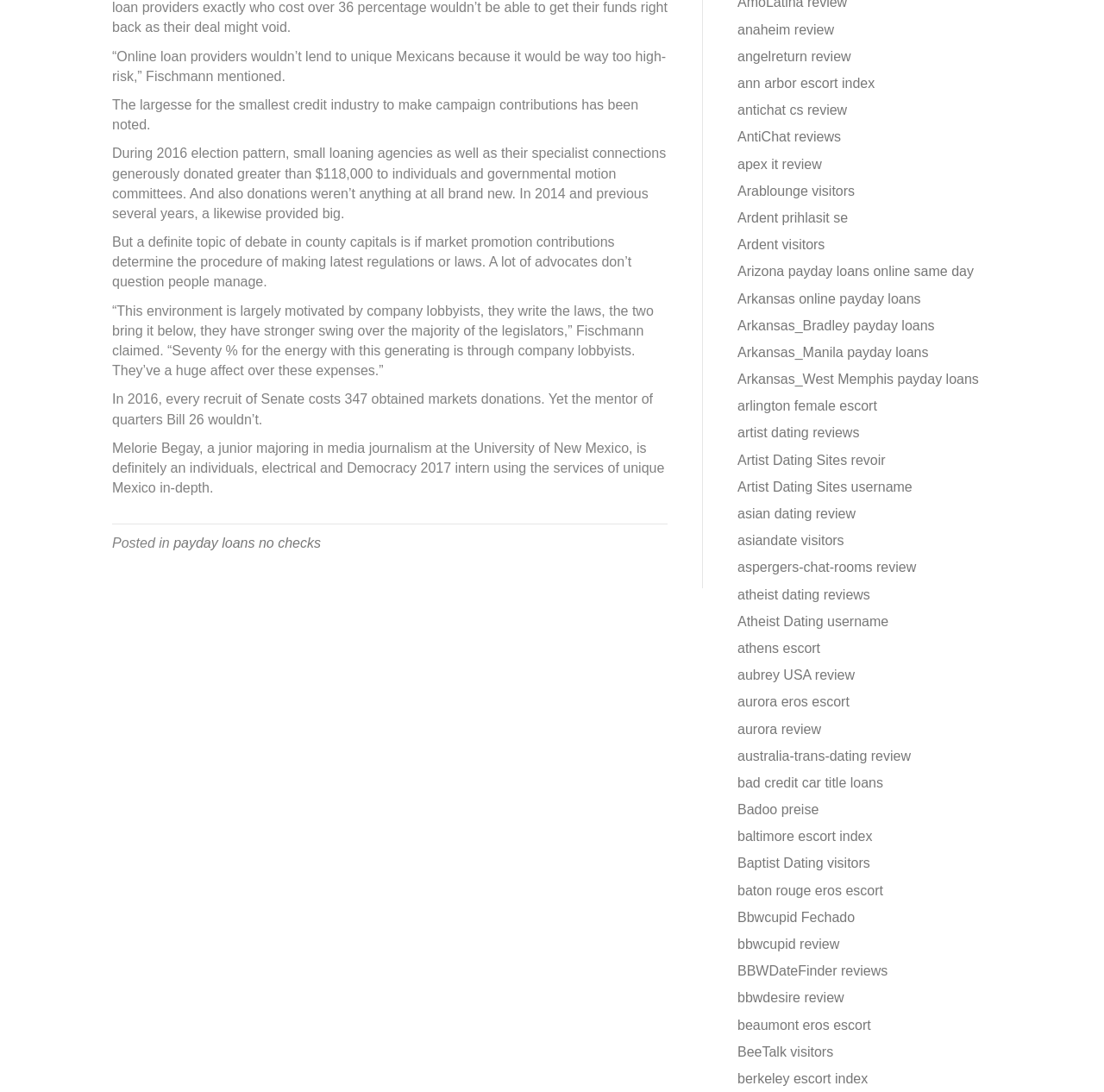Find the bounding box coordinates of the clickable area required to complete the following action: "Click on 'customer services'".

None